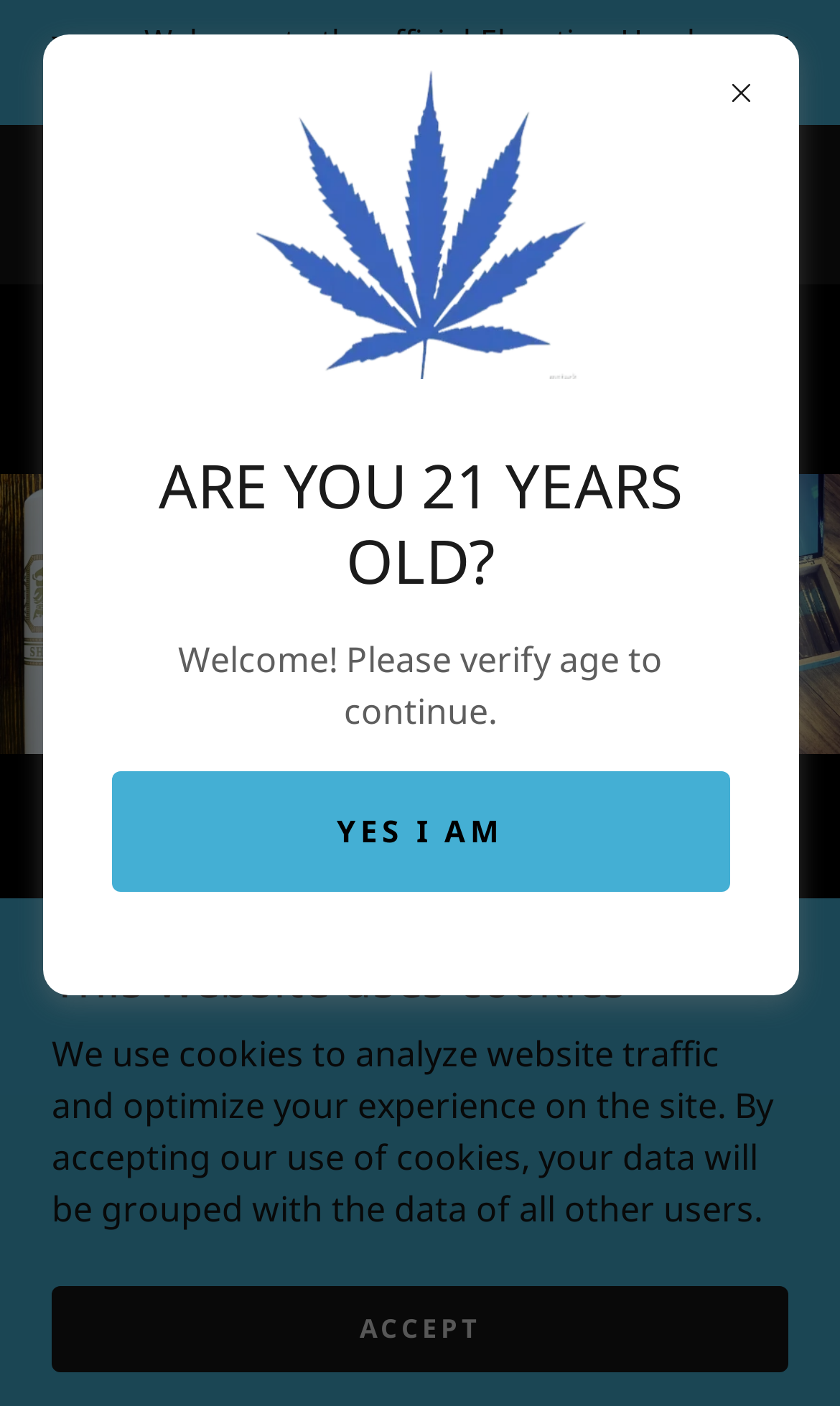Explain in detail what you observe on this webpage.

The webpage is about Cigars and Tobacco, specifically the official Elevation Head Shop website. At the top, there are two images, one on the left and one on the right, with a welcome message in between, stating "Welcome to the official Elevation Head Shop website!". Below this, there is an address listed, "510 San Juan Street, Pagosa Springs, Colorado 81147 / 30 E Main Street, Cortez, Colorado 81321". 

On the top left, there is a hamburger site navigation icon, which is a button that can be clicked to expand a menu. Next to it, there are two phone numbers, "9704623387" and "9703709152", separated by a slash. 

Below these elements, there are three images lined up horizontally, taking up about a third of the page's height. 

The main content of the page is divided into sections, with headings such as "Premium Cigars", "Camacho", and "Equador". There is also a section about cookies, stating that the website uses cookies to analyze traffic and optimize the user's experience. This section has an "ACCEPT" button.

At the bottom of the page, there is a section that asks "ARE YOU 21 YEARS OLD?" and prompts the user to verify their age to continue. There is a "YES I AM" button to proceed.